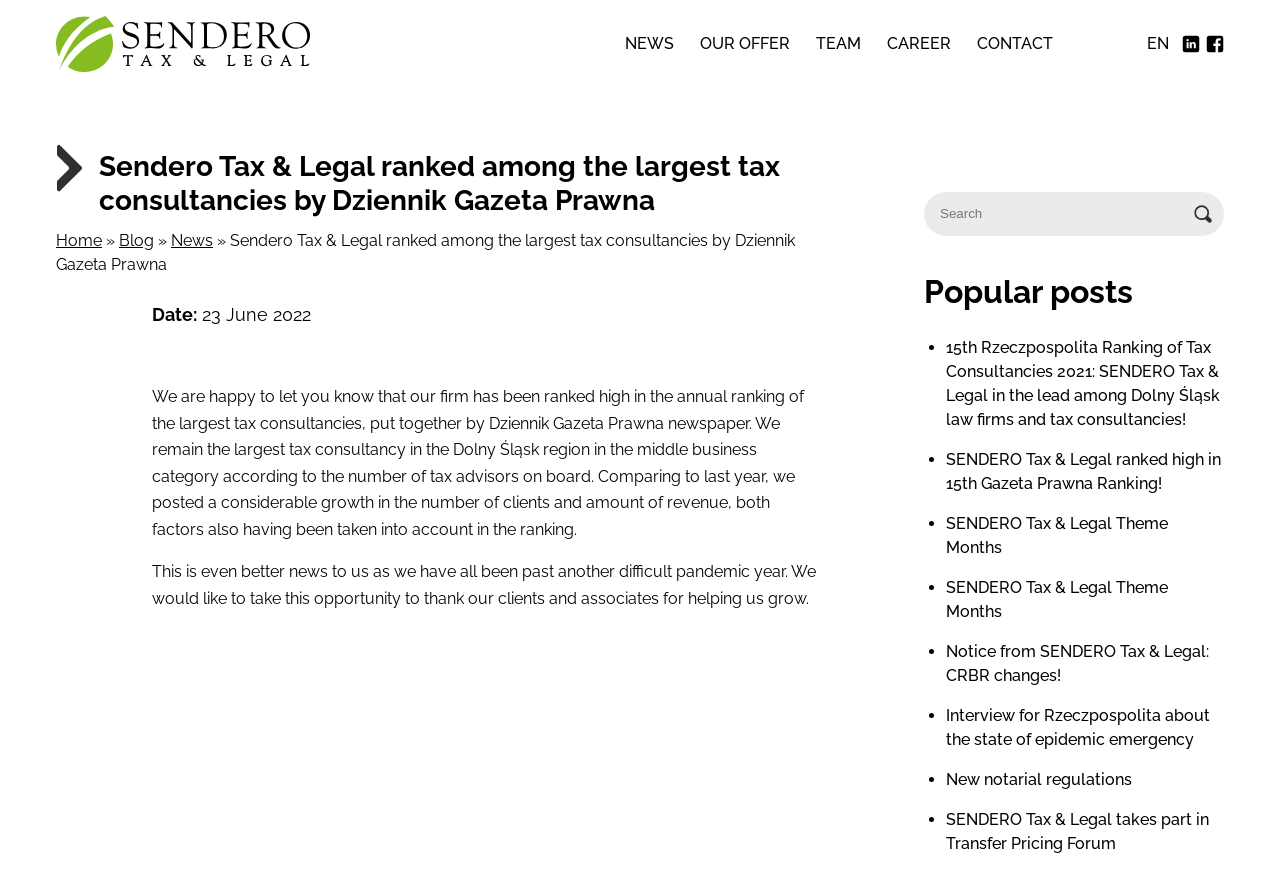What type of content is listed under 'Popular posts'?
Please use the image to provide an in-depth answer to the question.

The 'Popular posts' section lists several links with titles that appear to be news articles or blog posts, such as '15th Rzeczpospolita Ranking of Tax Consultancies 2021' and 'SENDERO Tax & Legal ranked high in 15th Gazeta Prawna Ranking!'. This suggests that the content listed under 'Popular posts' is news articles or blog posts.